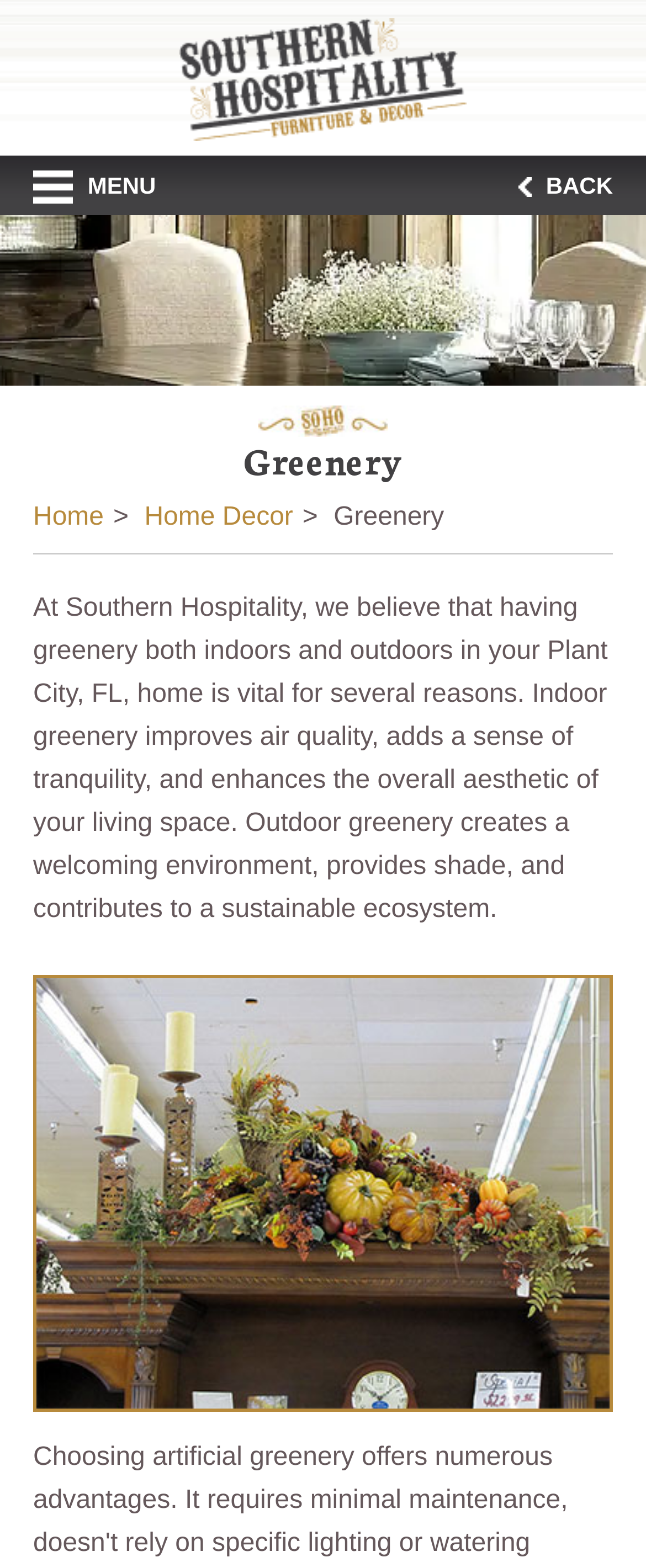From the given element description: "alt="Southern Hospitality"", find the bounding box for the UI element. Provide the coordinates as four float numbers between 0 and 1, in the order [left, top, right, bottom].

[0.277, 0.076, 0.723, 0.094]